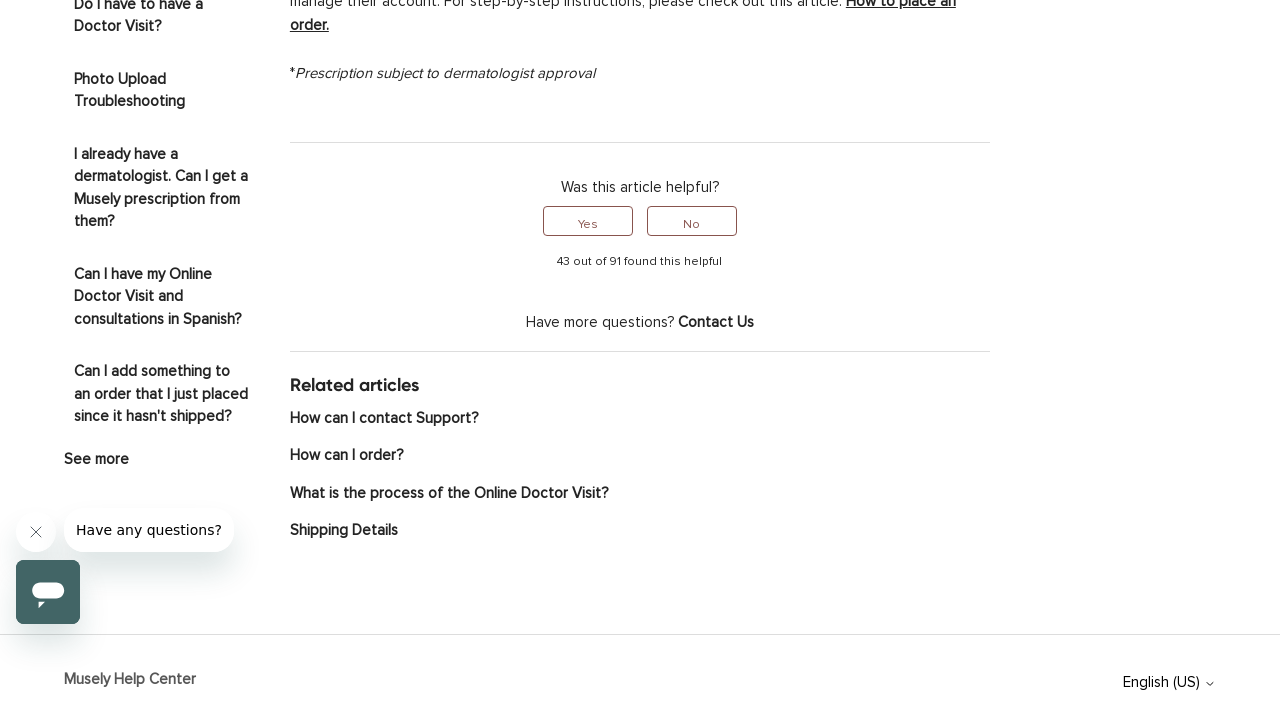Can you find the bounding box coordinates for the UI element given this description: "No"? Provide the coordinates as four float numbers between 0 and 1: [left, top, right, bottom].

[0.505, 0.286, 0.576, 0.327]